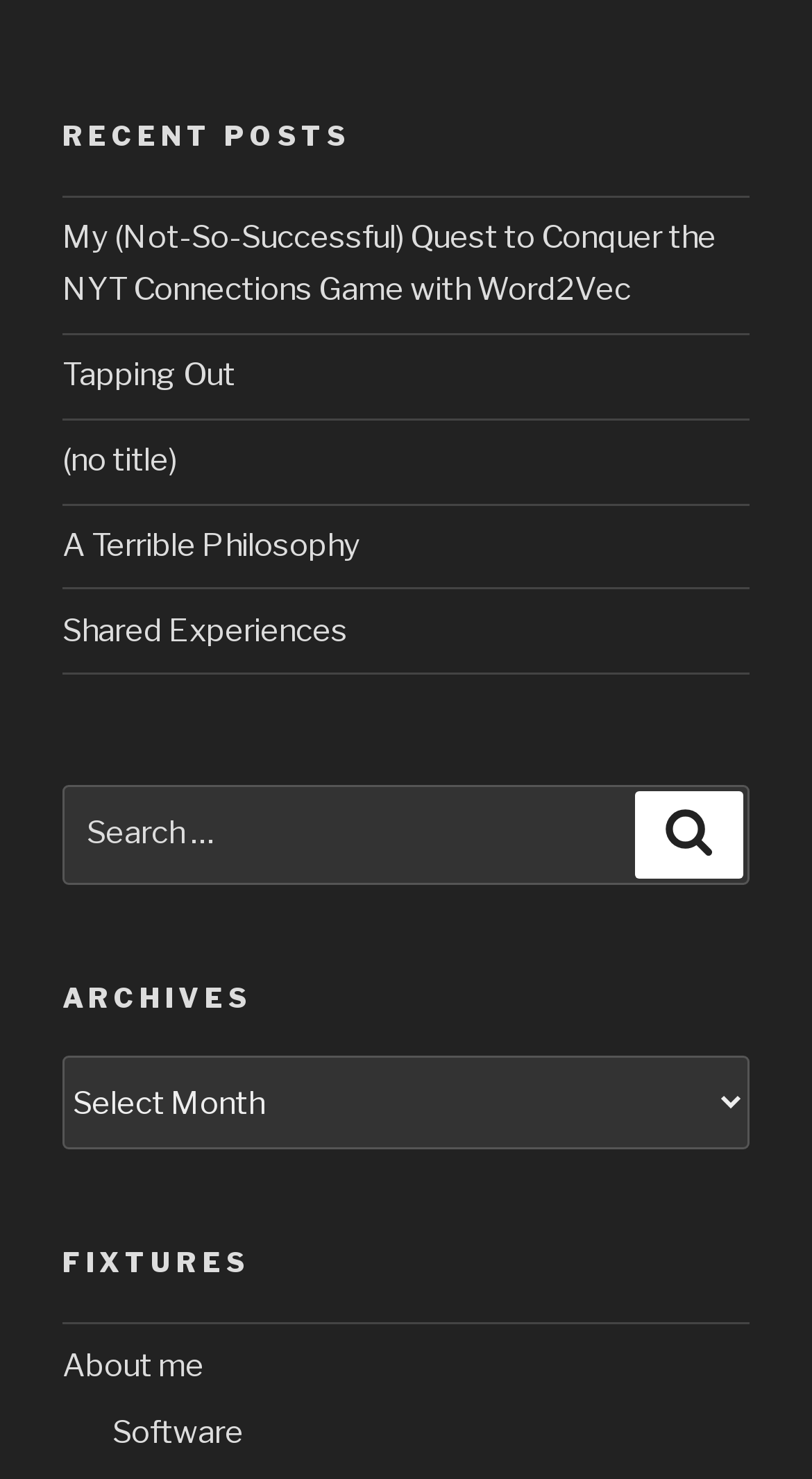Given the element description "A Terrible Philosophy" in the screenshot, predict the bounding box coordinates of that UI element.

[0.077, 0.356, 0.444, 0.382]